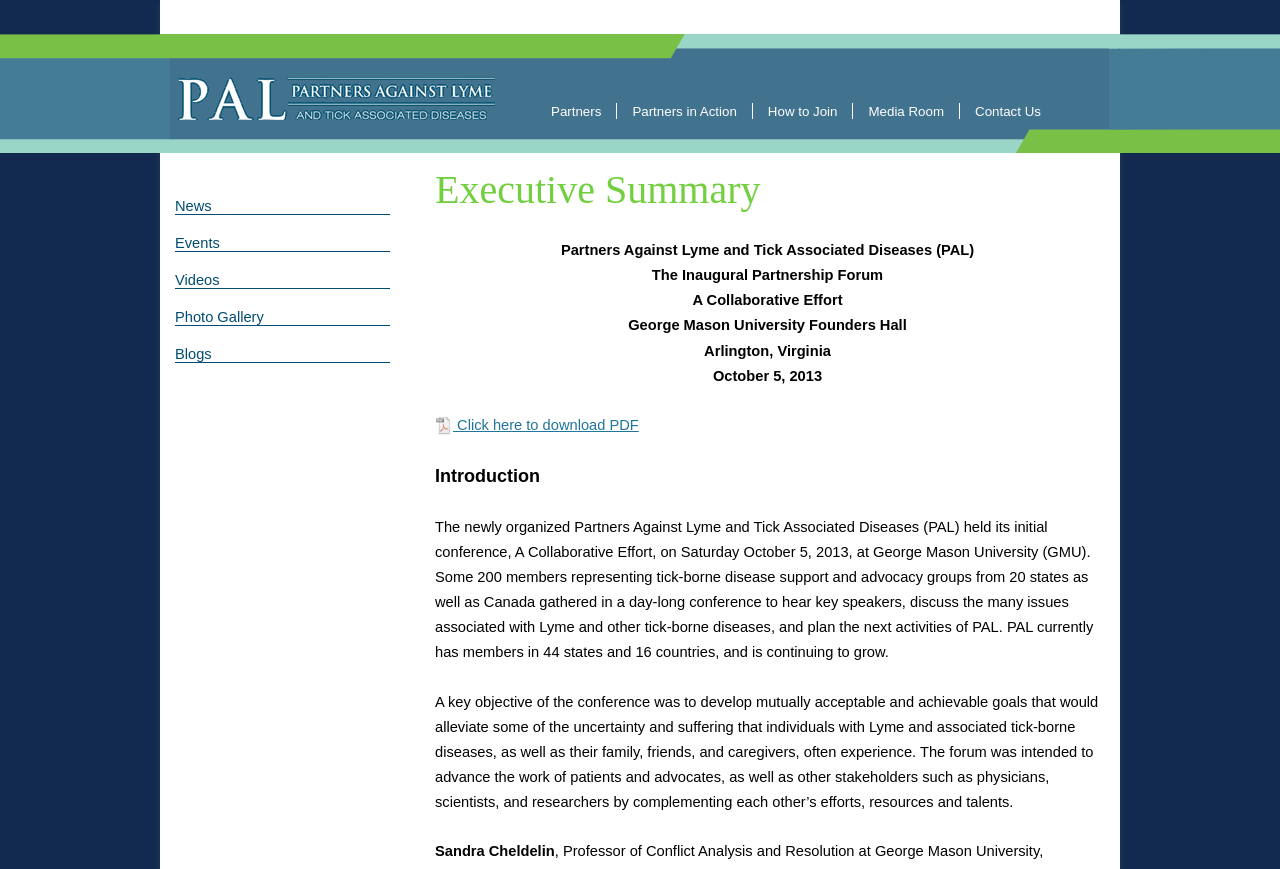Bounding box coordinates must be specified in the format (top-left x, top-left y, bottom-right x, bottom-right y). All values should be floating point numbers between 0 and 1. What are the bounding box coordinates of the UI element described as: News

[0.137, 0.228, 0.165, 0.246]